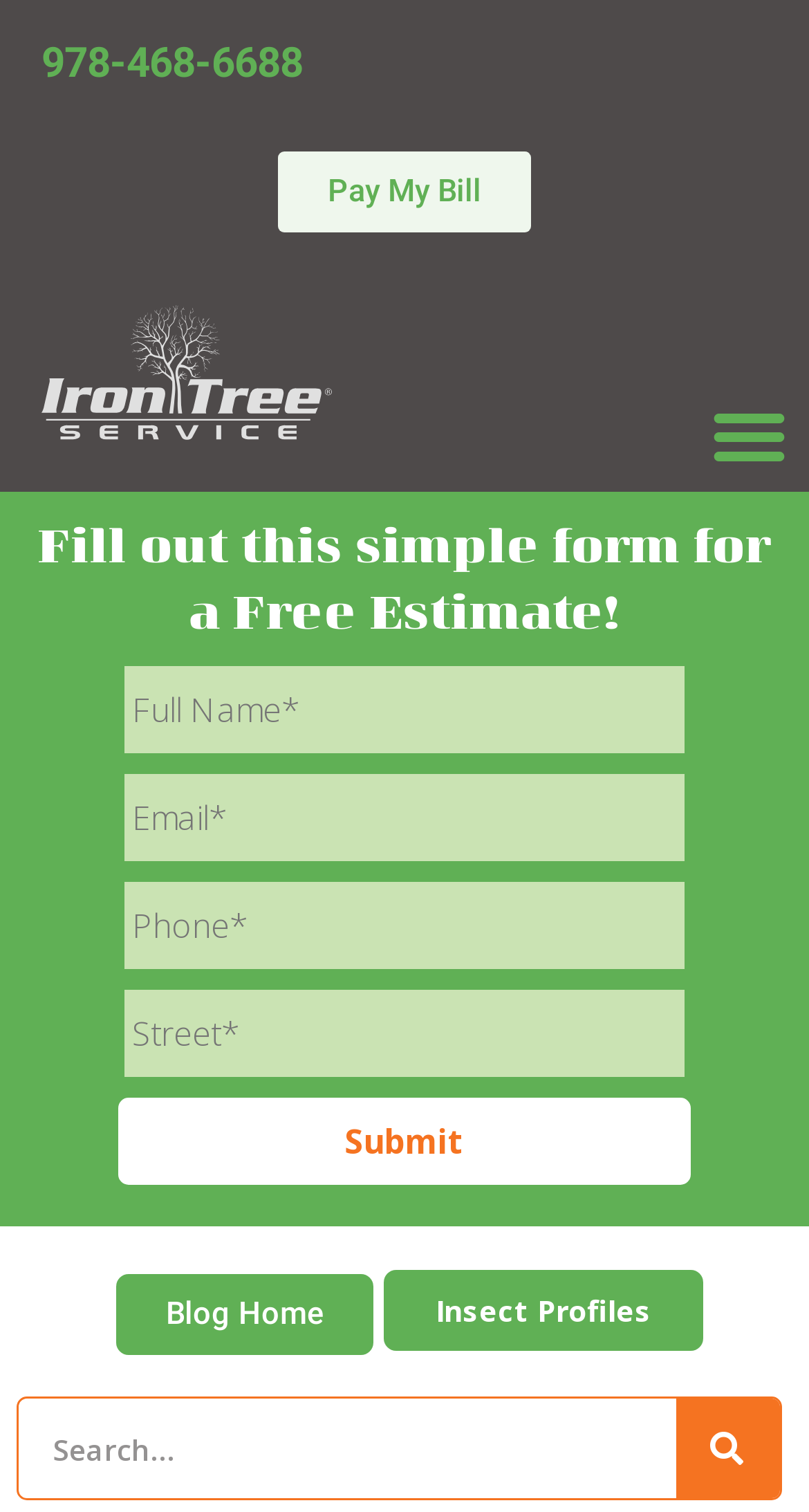Please determine the bounding box coordinates, formatted as (top-left x, top-left y, bottom-right x, bottom-right y), with all values as floating point numbers between 0 and 1. Identify the bounding box of the region described as: Insect Profiles

[0.538, 0.854, 0.805, 0.88]